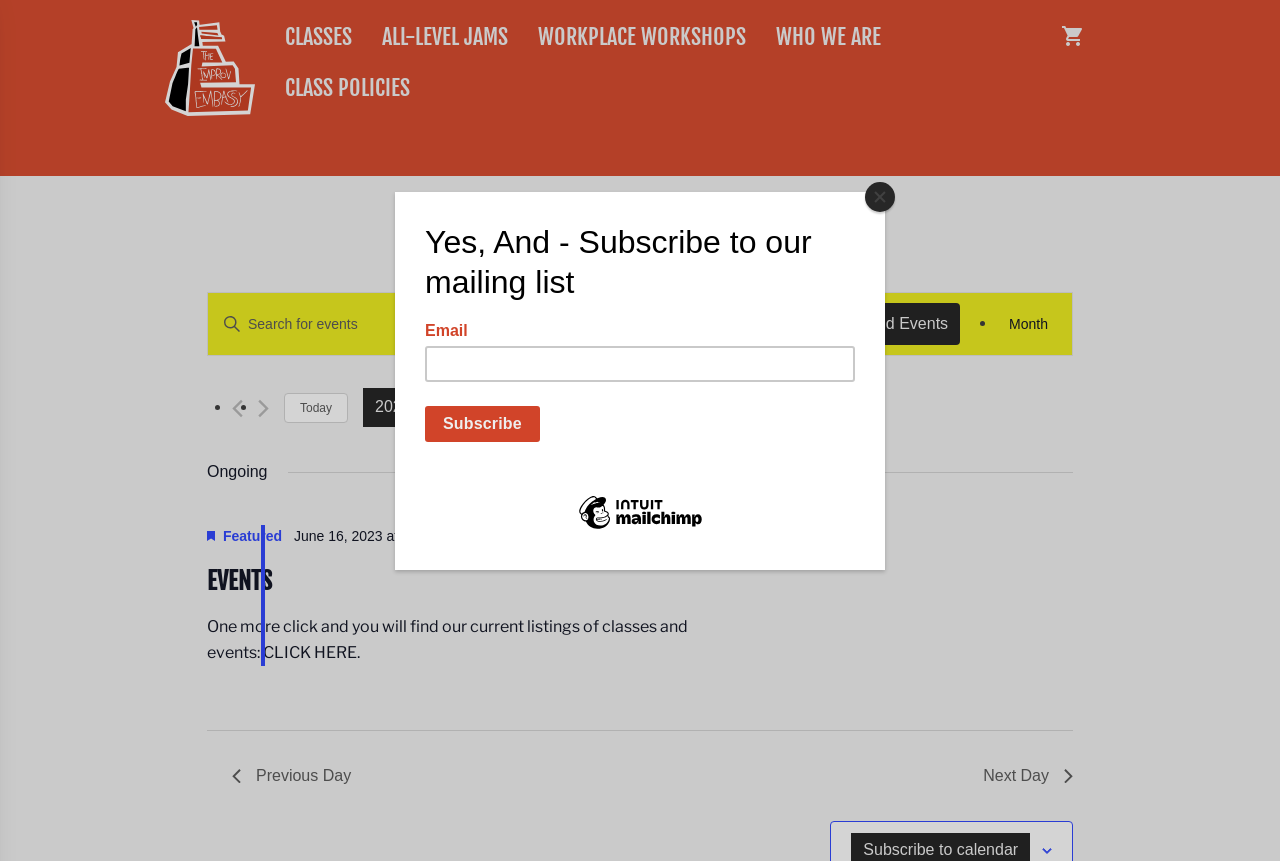Show the bounding box coordinates for the HTML element as described: "Previous Day".

[0.181, 0.886, 0.274, 0.916]